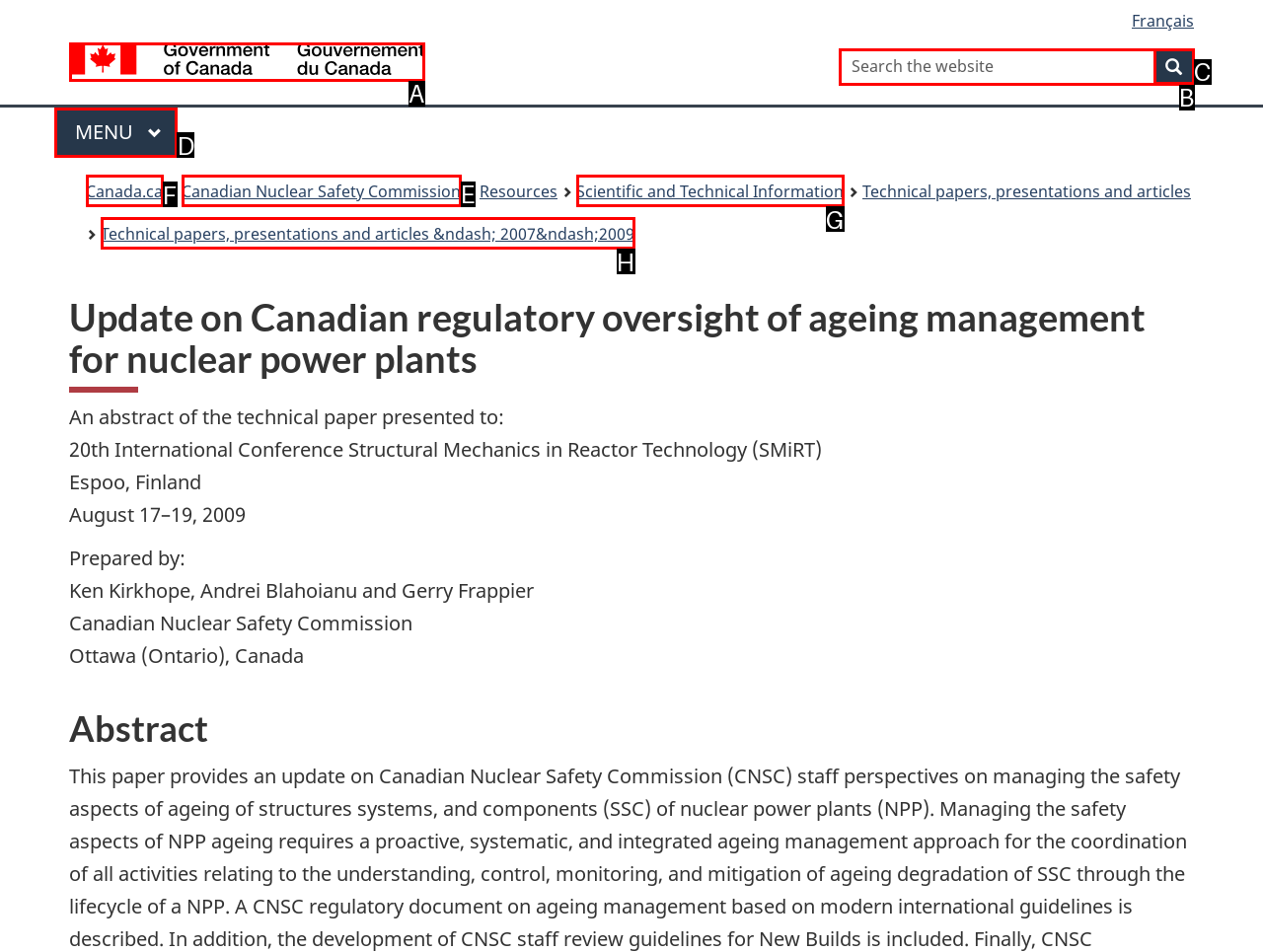Given the task: Go to Canadian Nuclear Safety Commission, tell me which HTML element to click on.
Answer with the letter of the correct option from the given choices.

E